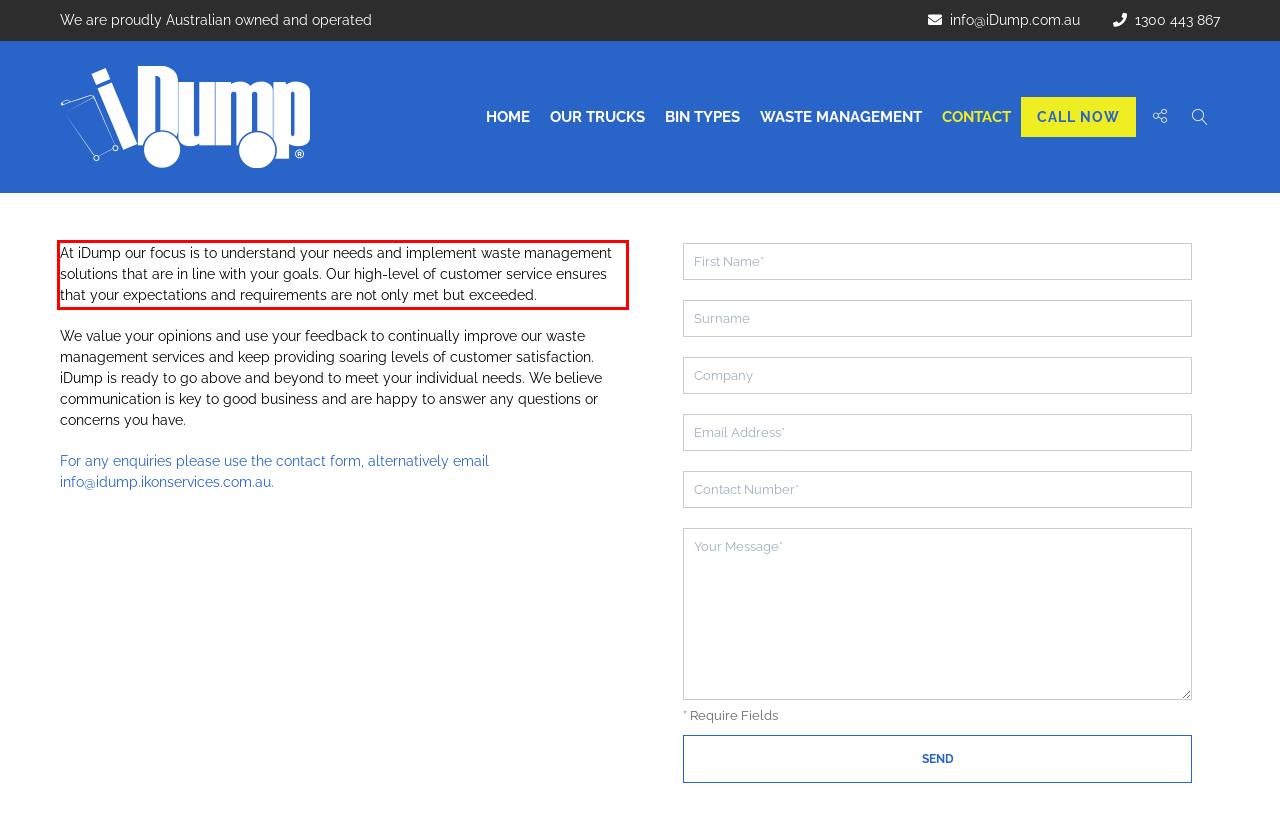Please identify and extract the text content from the UI element encased in a red bounding box on the provided webpage screenshot.

At iDump our focus is to understand your needs and implement waste management solutions that are in line with your goals. Our high-level of customer service ensures that your expectations and requirements are not only met but exceeded.